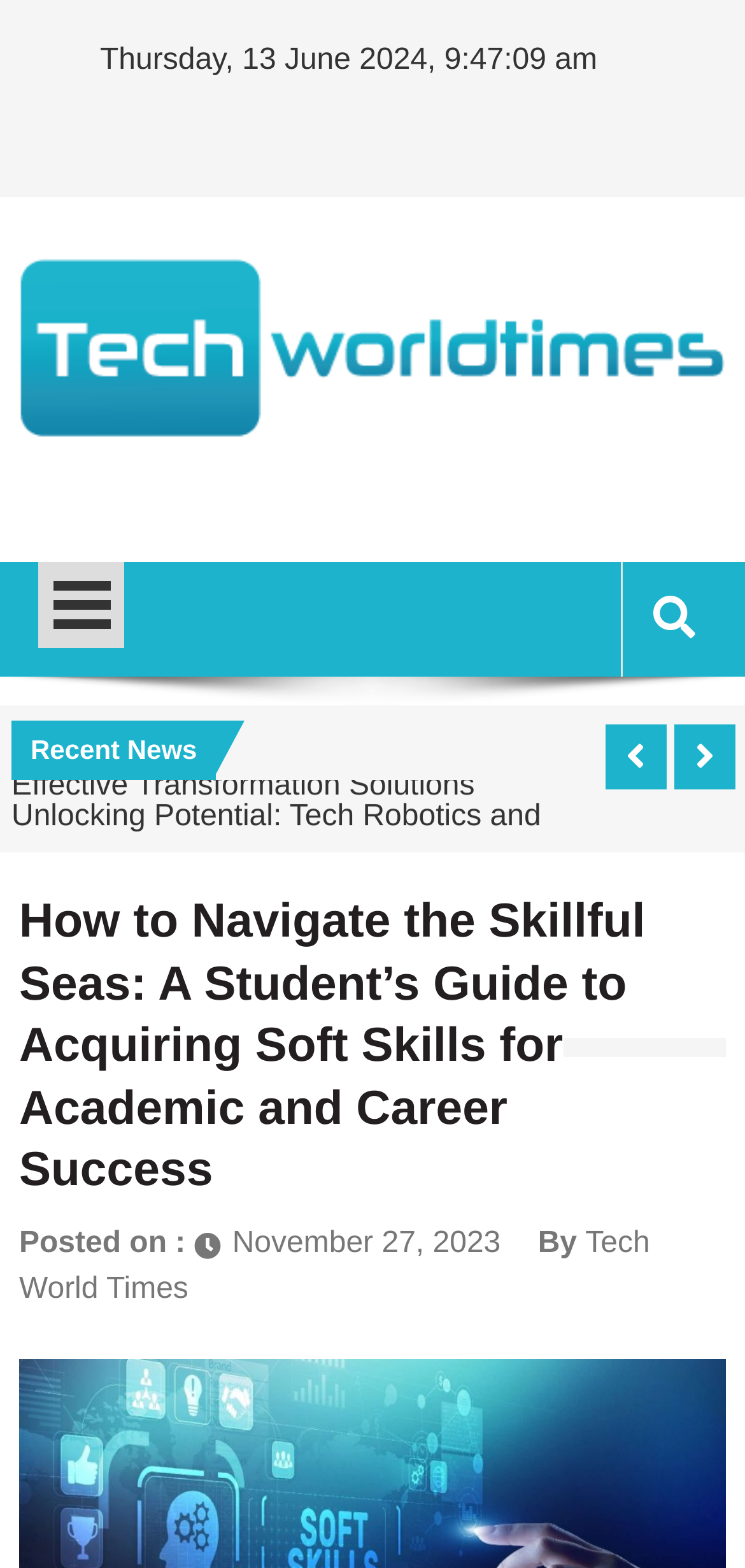Please find the bounding box coordinates for the clickable element needed to perform this instruction: "Click the Tech World Times logo".

[0.026, 0.162, 0.974, 0.291]